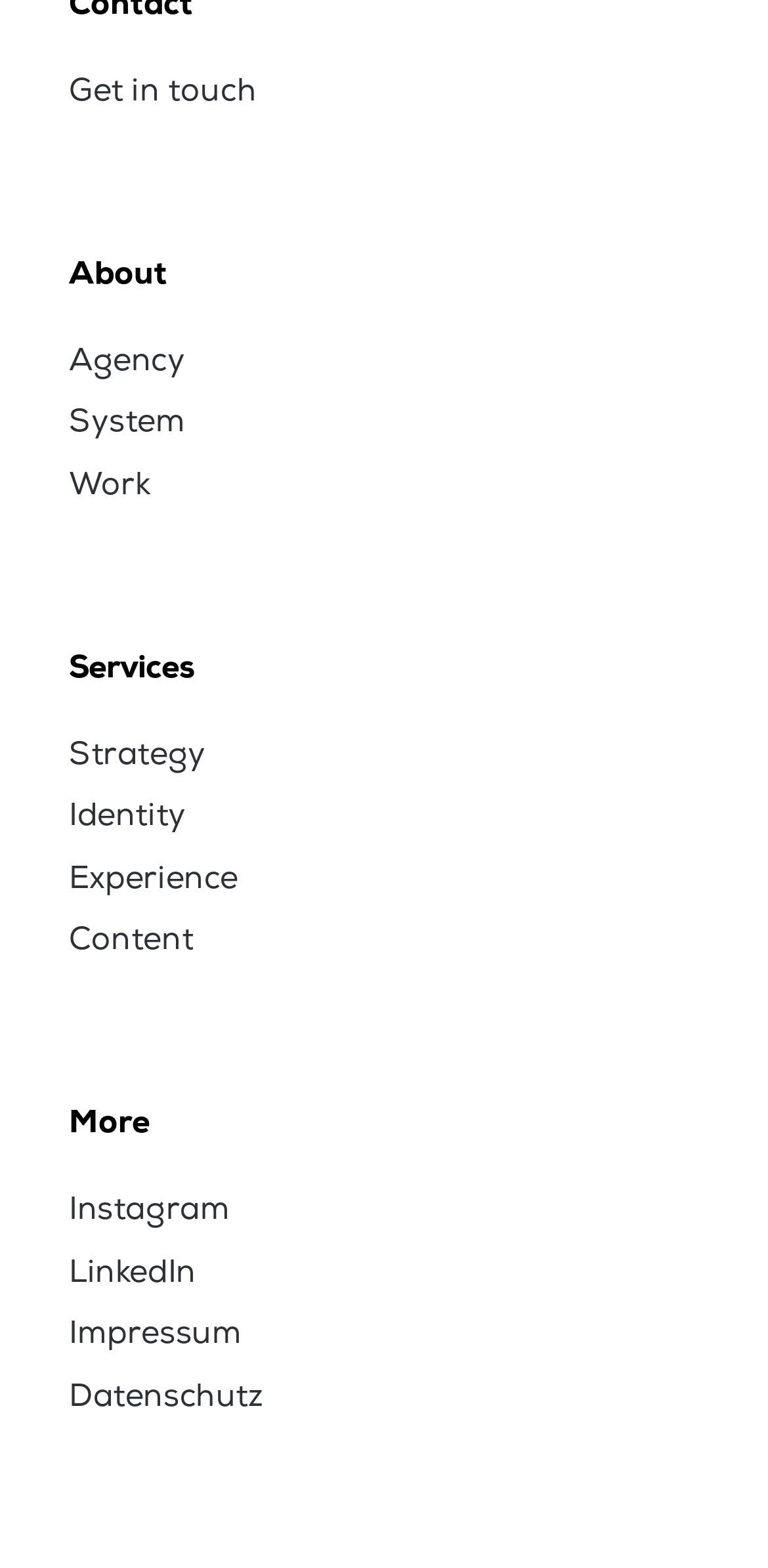Can you pinpoint the bounding box coordinates for the clickable element required for this instruction: "Explore the services offered"? The coordinates should be four float numbers between 0 and 1, i.e., [left, top, right, bottom].

[0.09, 0.415, 0.91, 0.44]